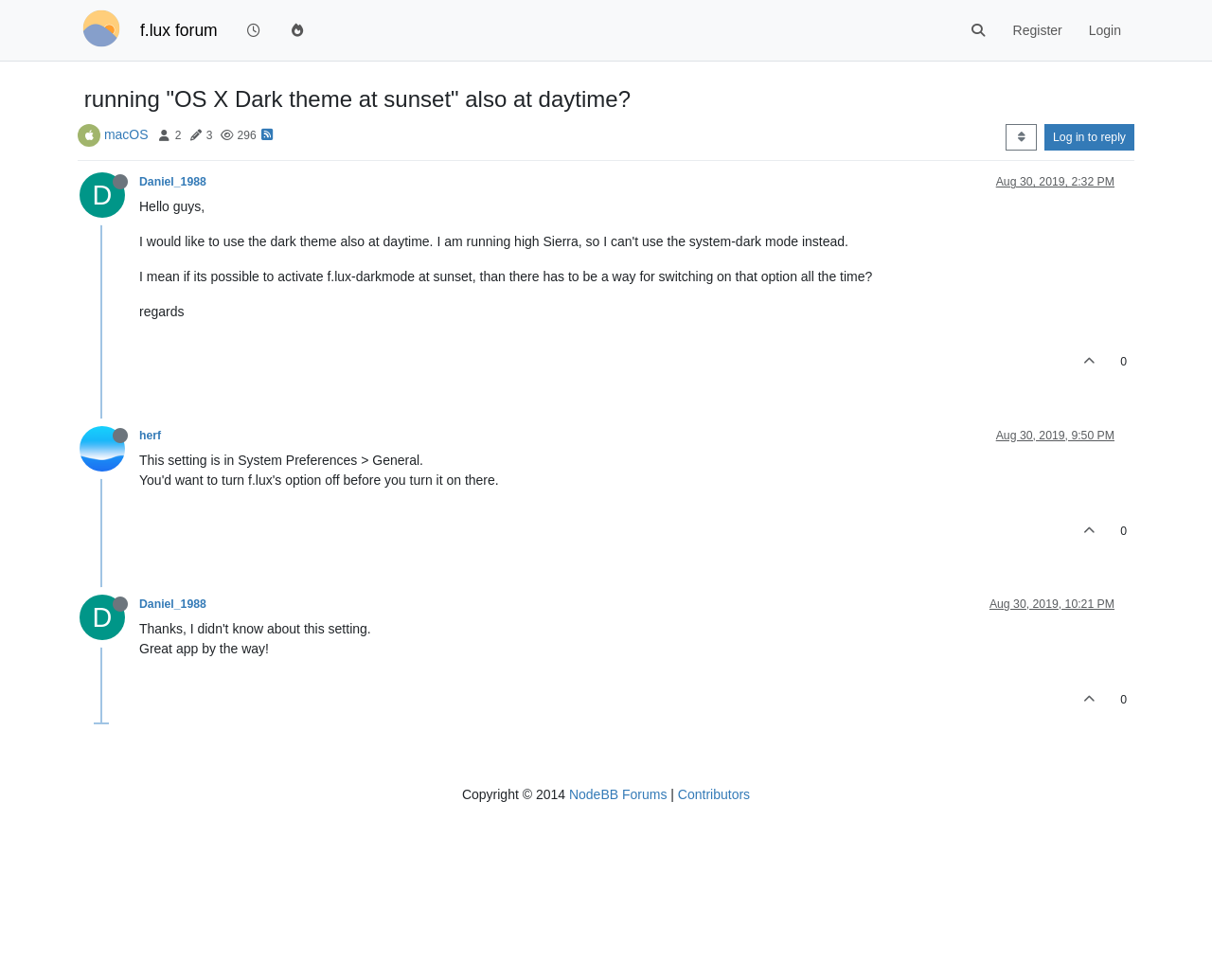How many posts does the topic have?
Please use the image to provide a one-word or short phrase answer.

3